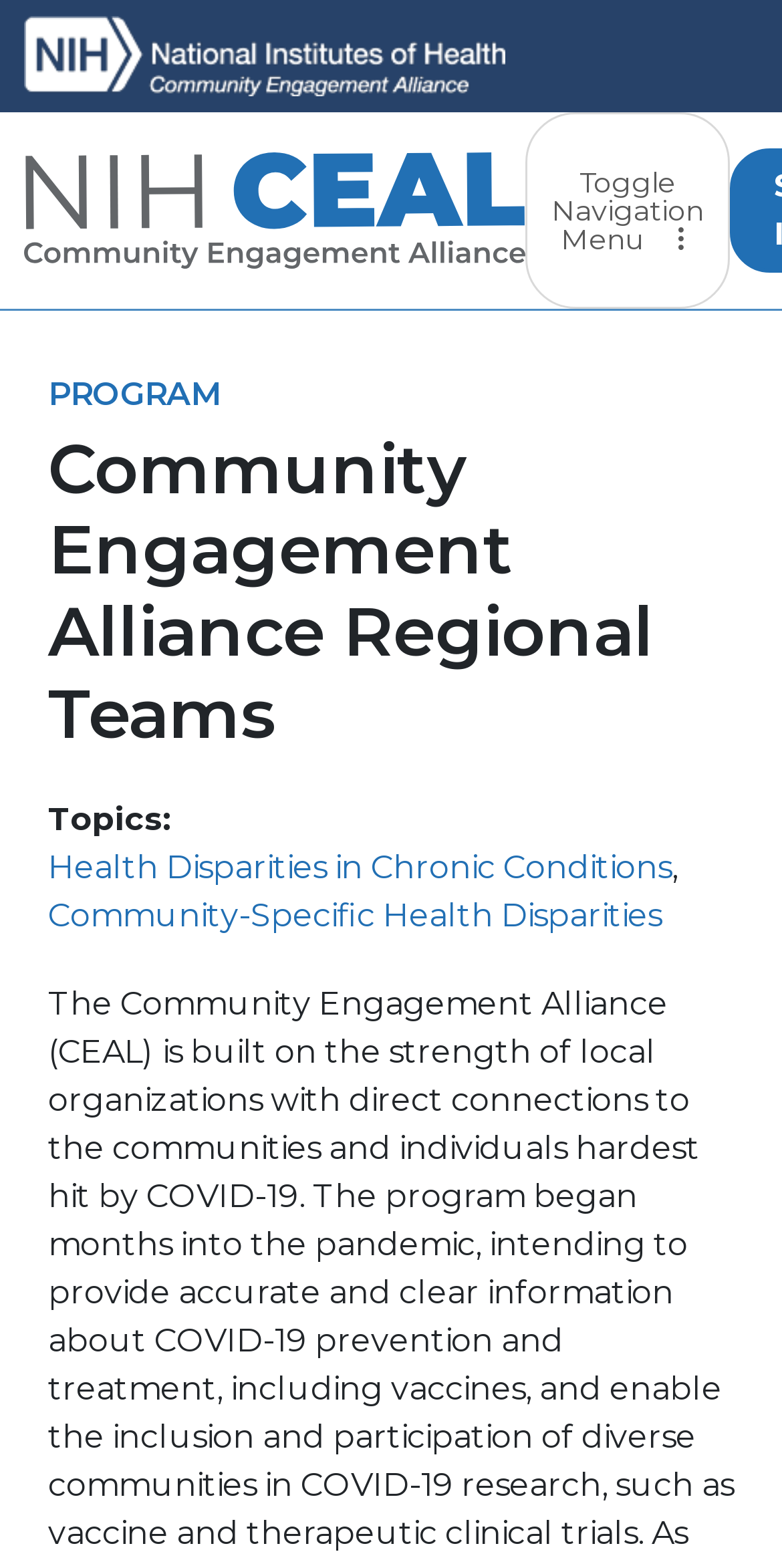What is the organization's name?
Please describe in detail the information shown in the image to answer the question.

The organization's name is NIH, which can be inferred from the image and link with the text 'NIH - National Institutes of Health Community Engagement Alliance' and 'NIH CEAL Community Engagement Alliance' respectively.